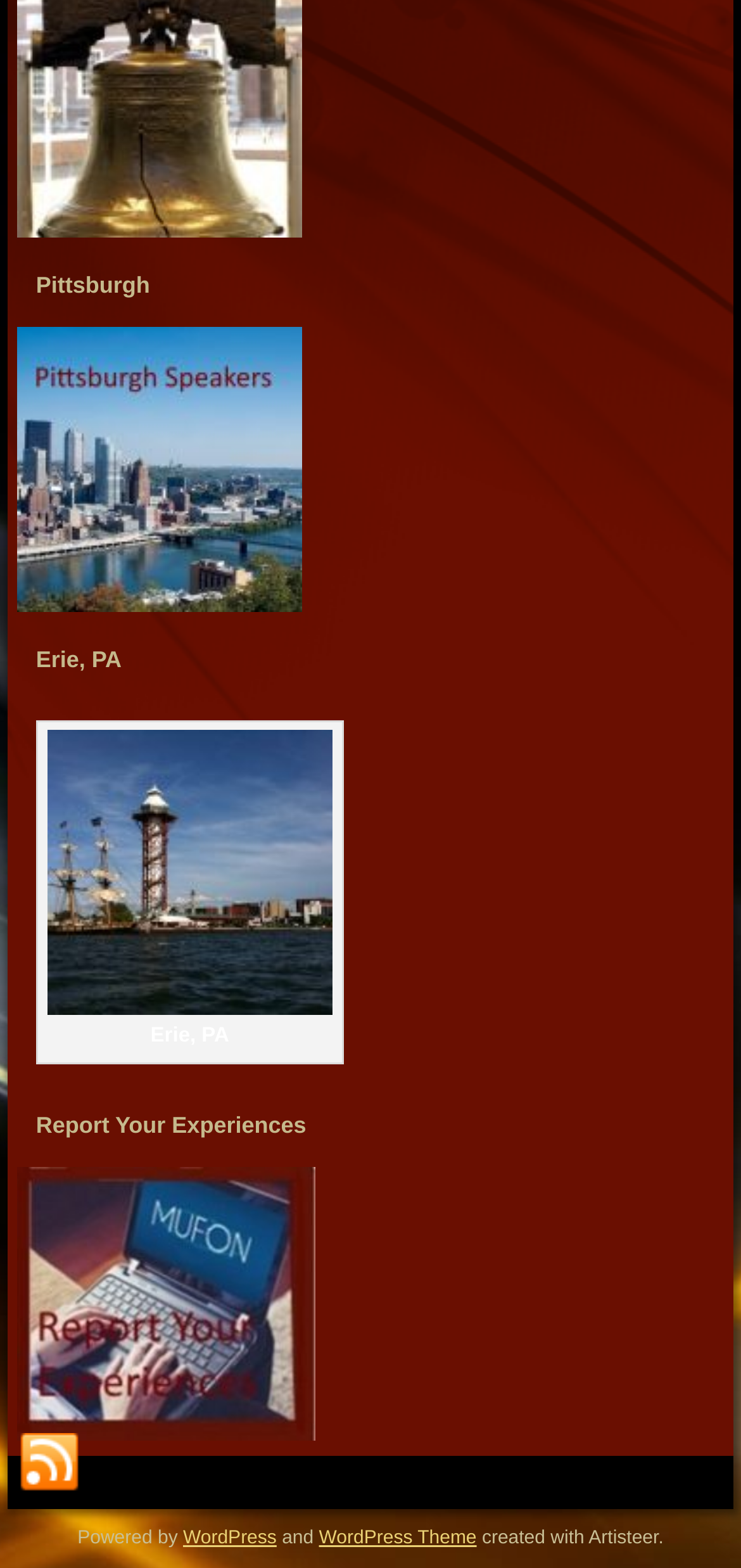Provide a one-word or one-phrase answer to the question:
What is the location mentioned above Erie?

Pittsburgh